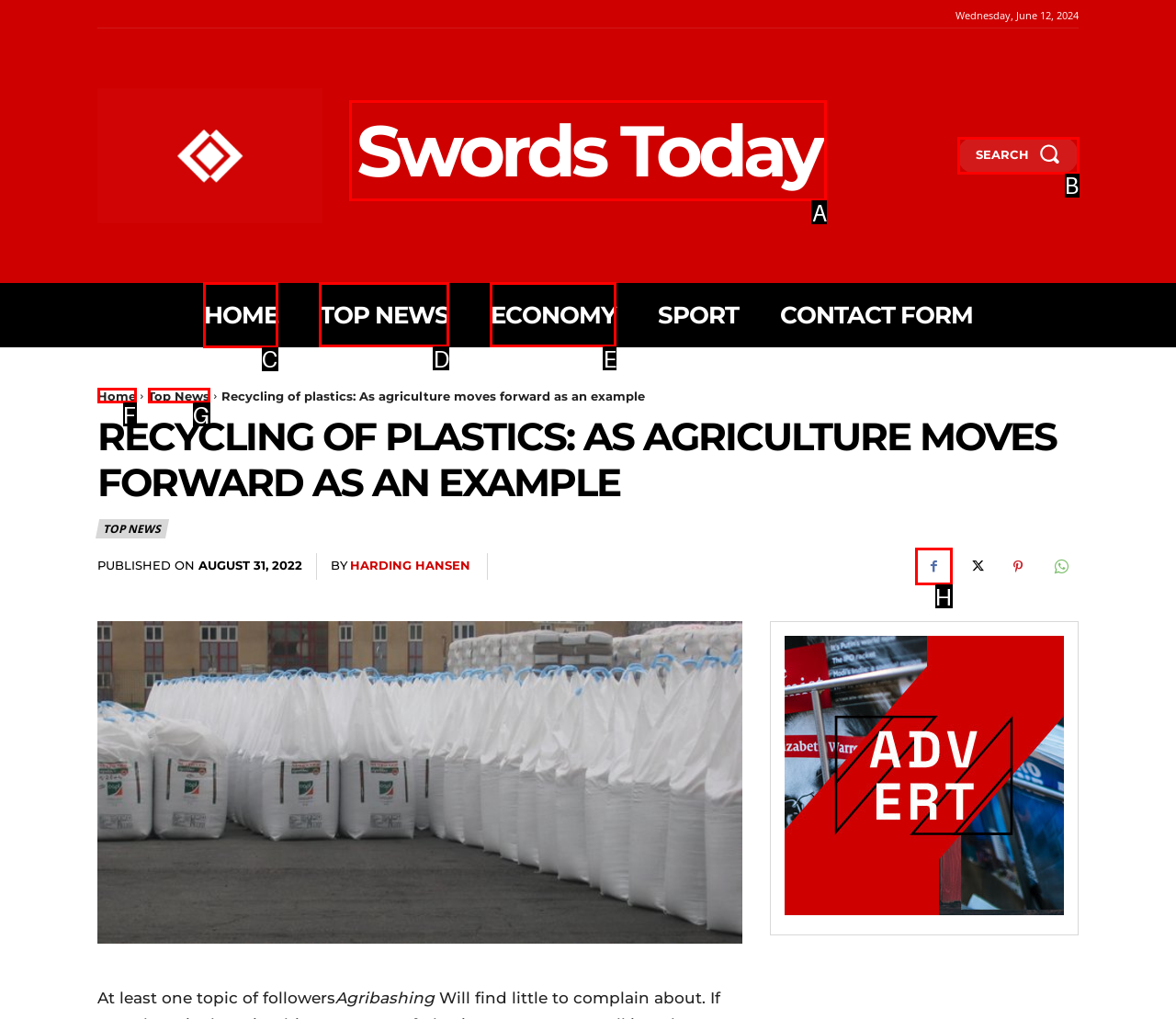Which letter corresponds to the correct option to complete the task: Go to the home page?
Answer with the letter of the chosen UI element.

C